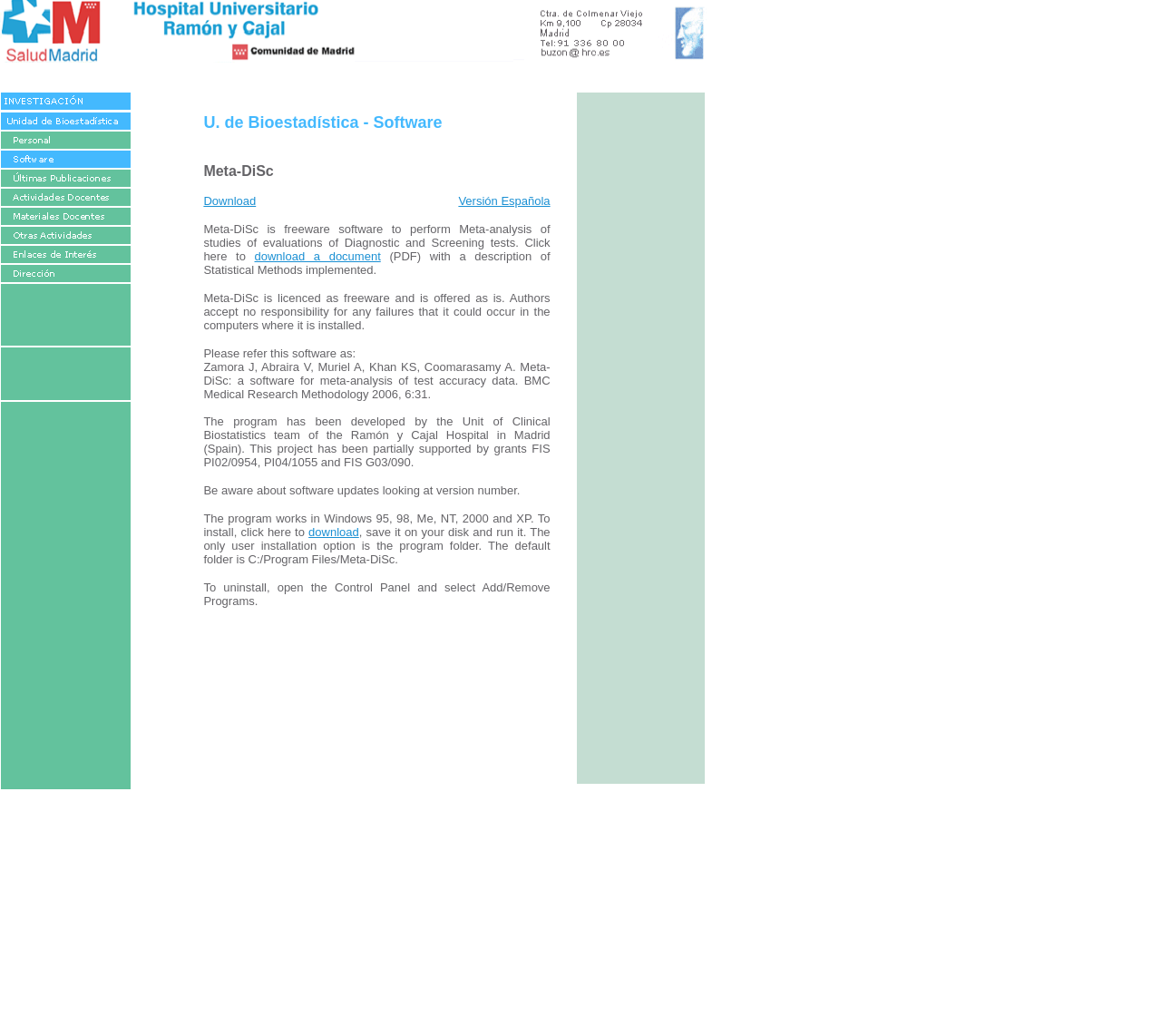From the details in the image, provide a thorough response to the question: What is the name of the software?

The name of the software is mentioned in the text as 'Meta-DiSc', which is a freeware software to perform Meta-analysis of studies of evaluations of Diagnostic and Screening tests.